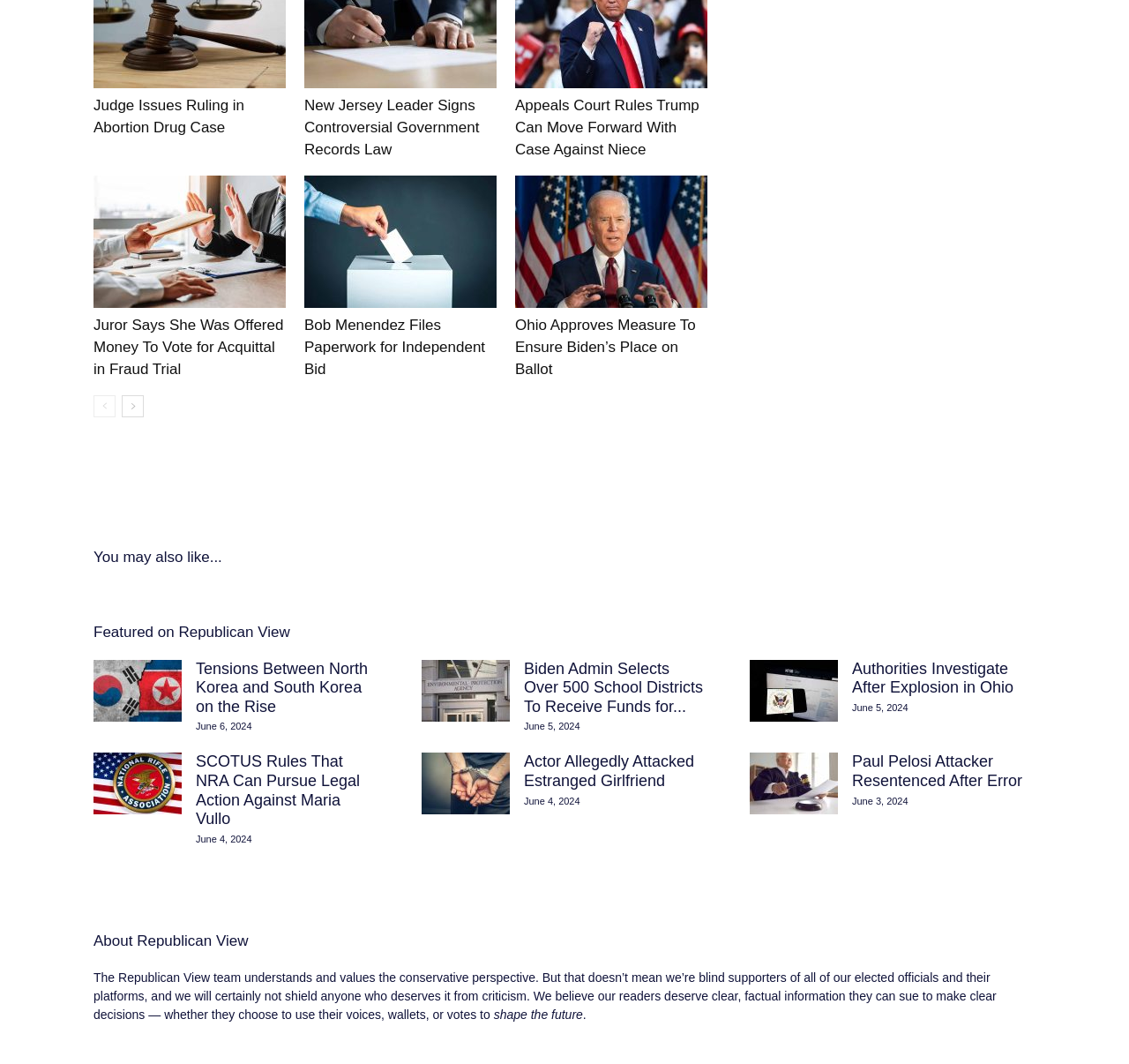Determine the bounding box coordinates of the element's region needed to click to follow the instruction: "go to next page". Provide these coordinates as four float numbers between 0 and 1, formatted as [left, top, right, bottom].

[0.108, 0.371, 0.127, 0.392]